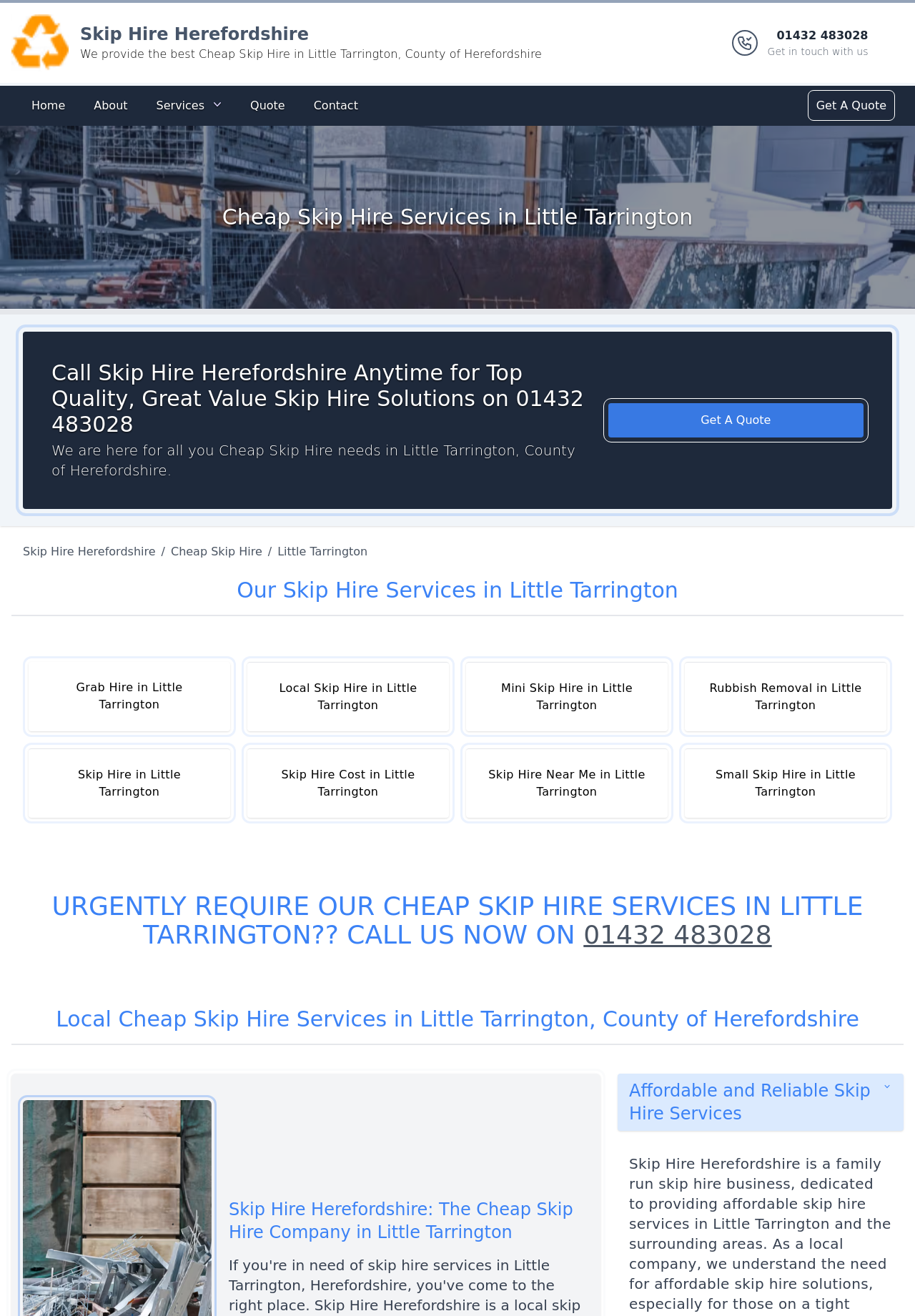What is the location where Skip Hire Herefordshire provides its services?
Answer the question with a detailed and thorough explanation.

I found the location by looking at the heading 'Cheap Skip Hire Services in Little Tarrington' and the text 'We are here for all you Cheap Skip Hire needs in Little Tarrington, County of Herefordshire'.